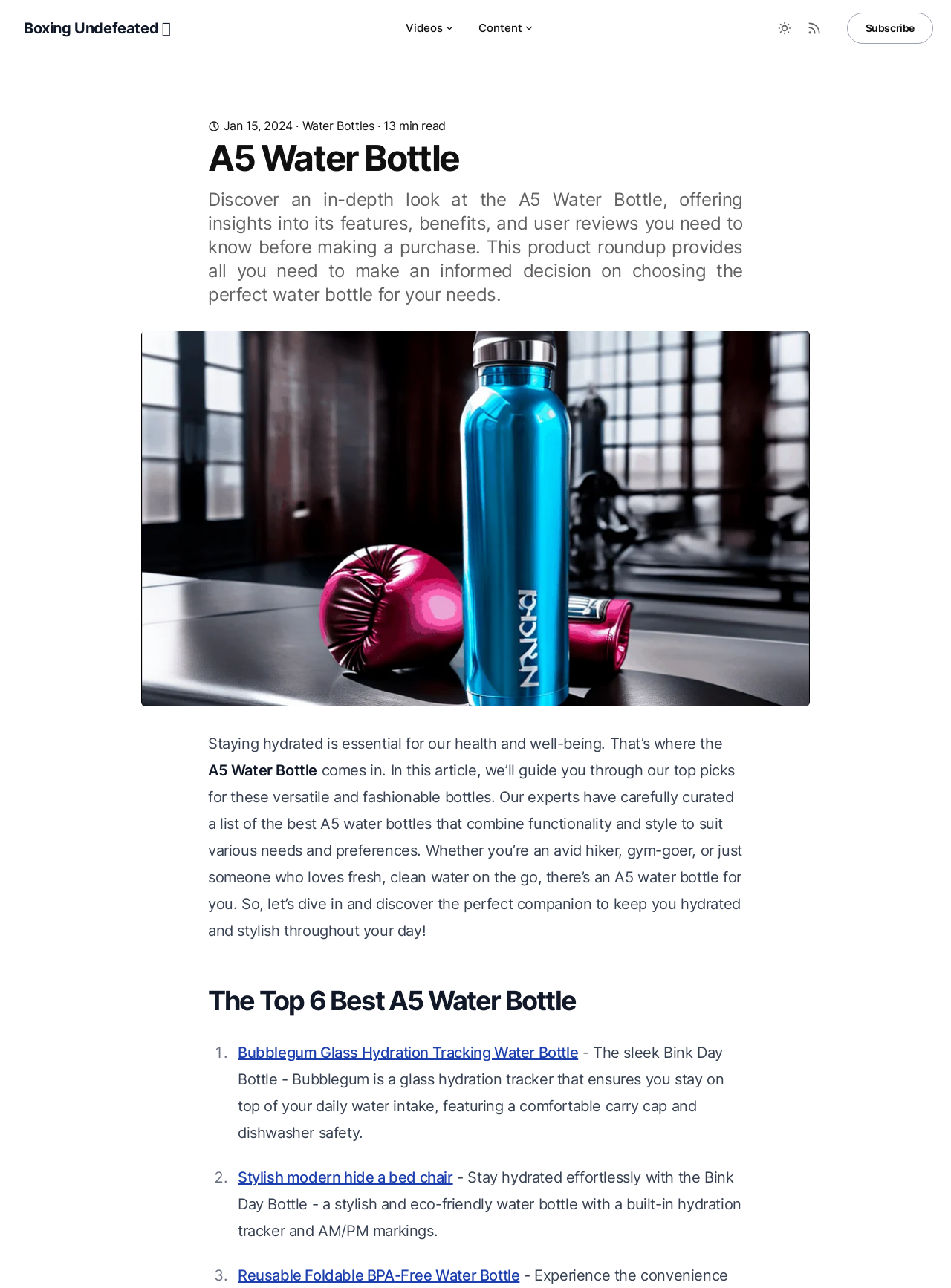Predict the bounding box coordinates of the UI element that matches this description: "Boxing Undefeated 🥊". The coordinates should be in the format [left, top, right, bottom] with each value between 0 and 1.

[0.019, 0.007, 0.179, 0.037]